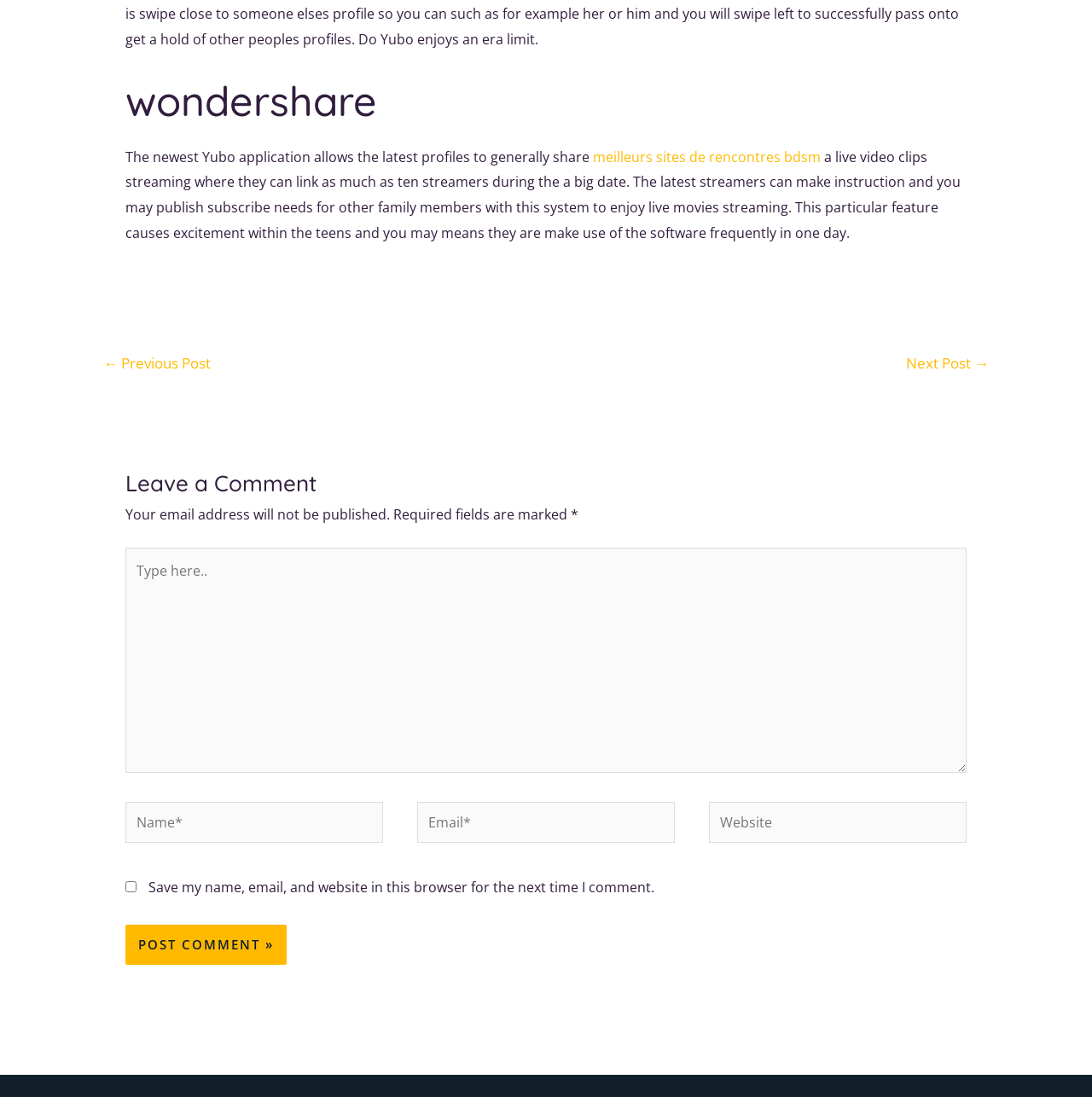Can you specify the bounding box coordinates of the area that needs to be clicked to fulfill the following instruction: "Enter your name"?

[0.115, 0.731, 0.351, 0.768]